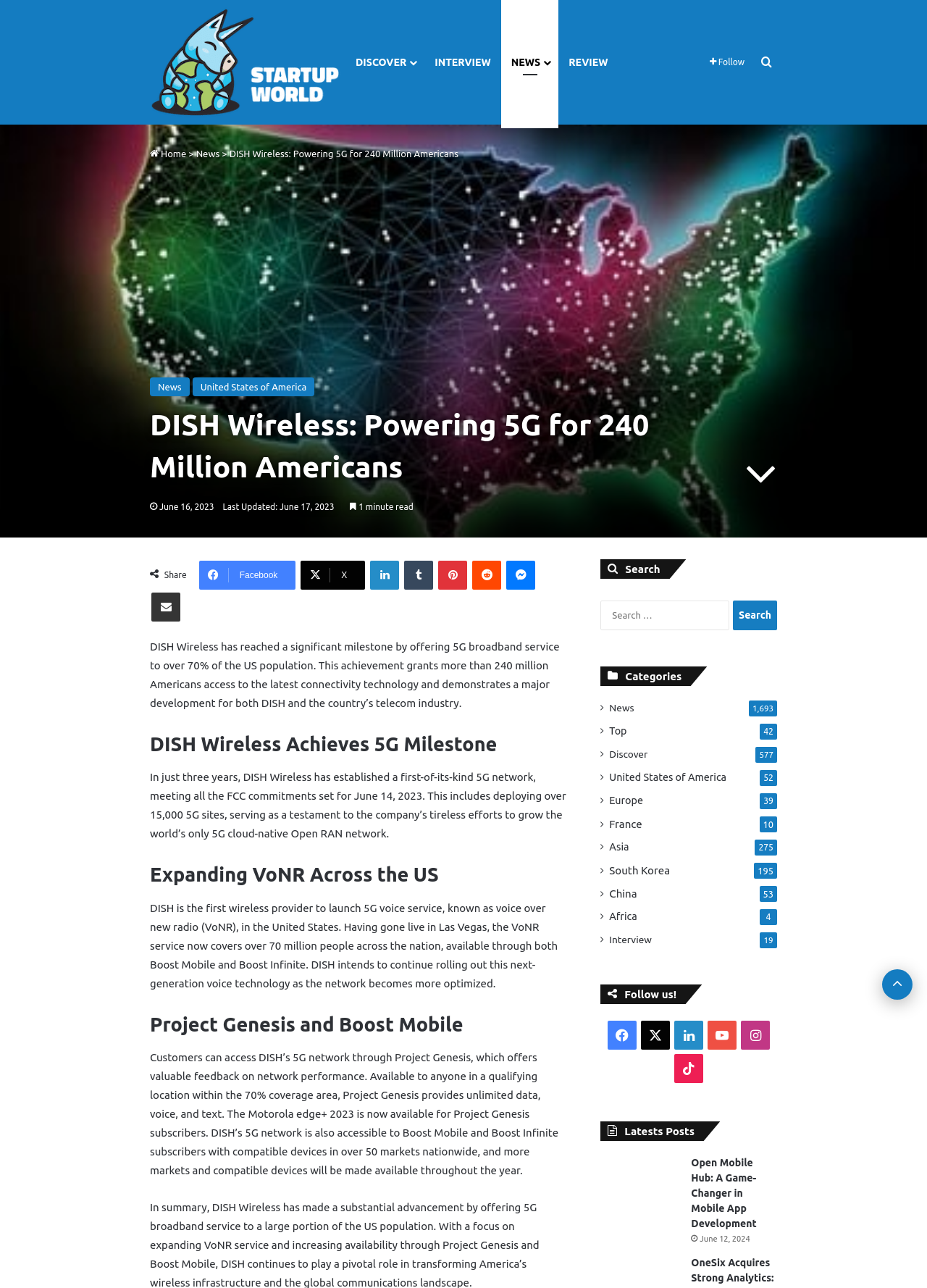How many people can access the 5G voice service?
Based on the content of the image, thoroughly explain and answer the question.

According to the text, the 5G voice service, known as voice over new radio (VoNR), now covers over 70 million people across the nation, available through both Boost Mobile and Boost Infinite.